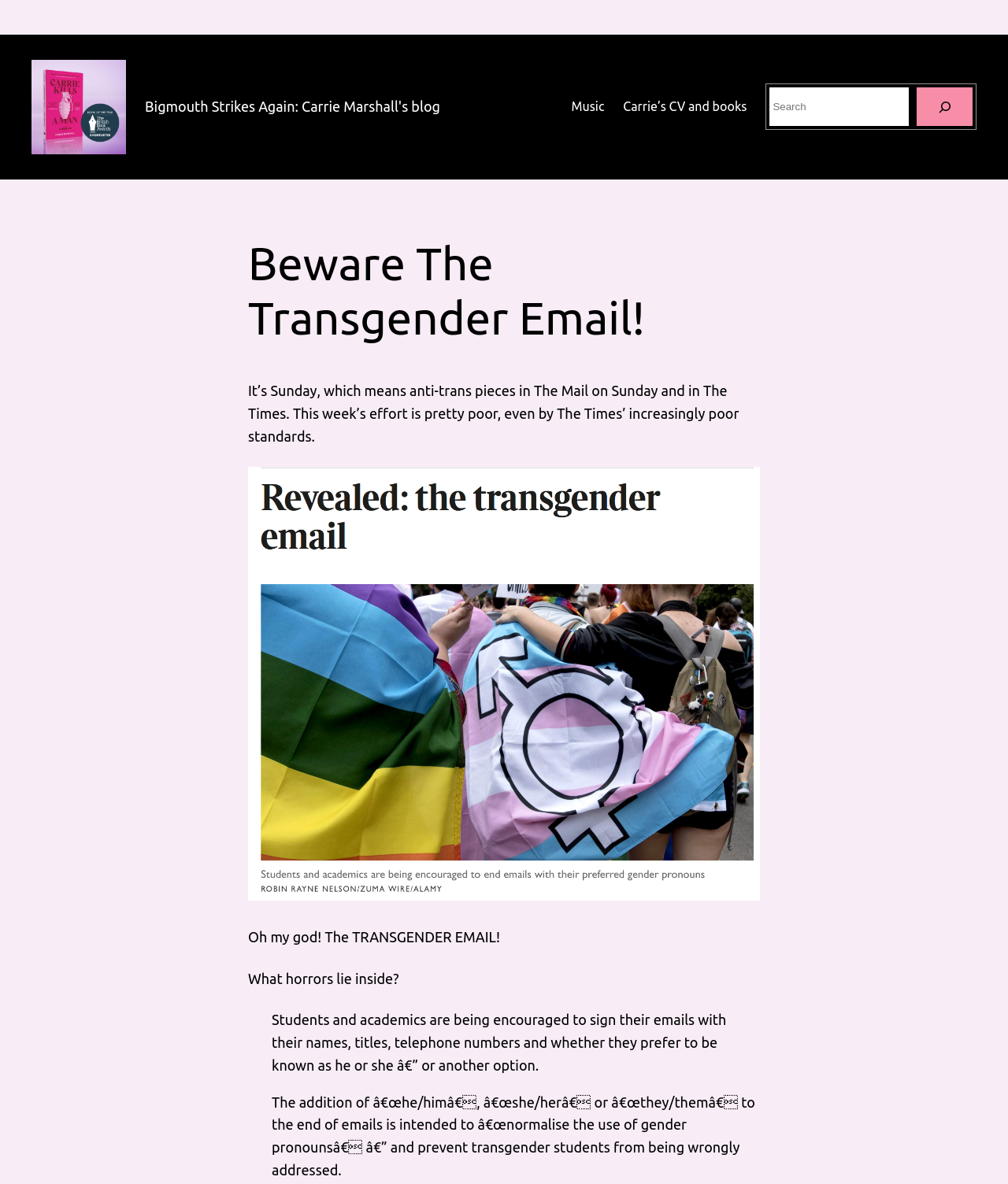Identify the bounding box of the UI element described as follows: "aria-label="Search"". Provide the coordinates as four float numbers in the range of 0 to 1 [left, top, right, bottom].

[0.91, 0.074, 0.965, 0.107]